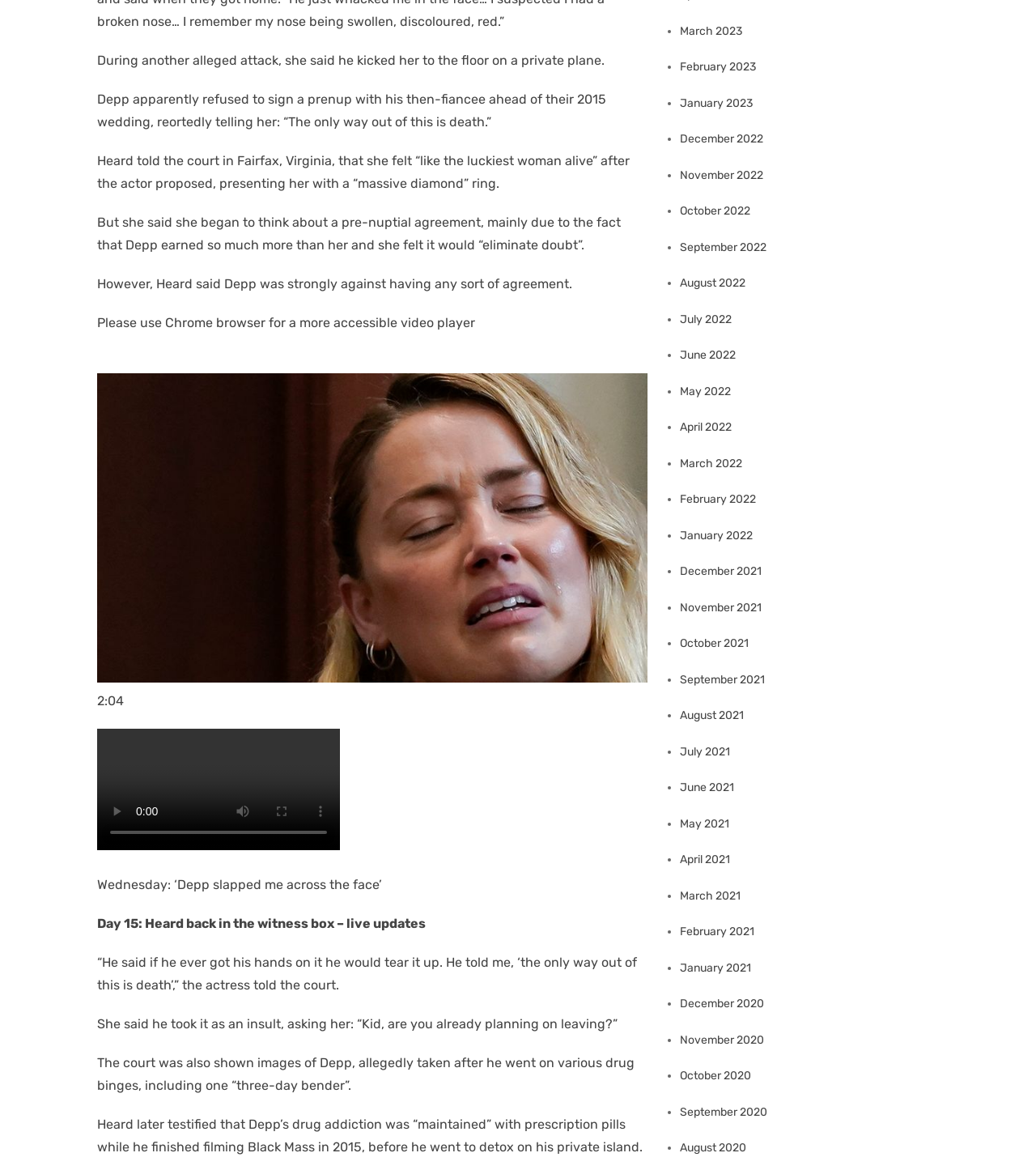Please determine the bounding box coordinates of the clickable area required to carry out the following instruction: "play the video". The coordinates must be four float numbers between 0 and 1, represented as [left, top, right, bottom].

[0.094, 0.677, 0.131, 0.71]